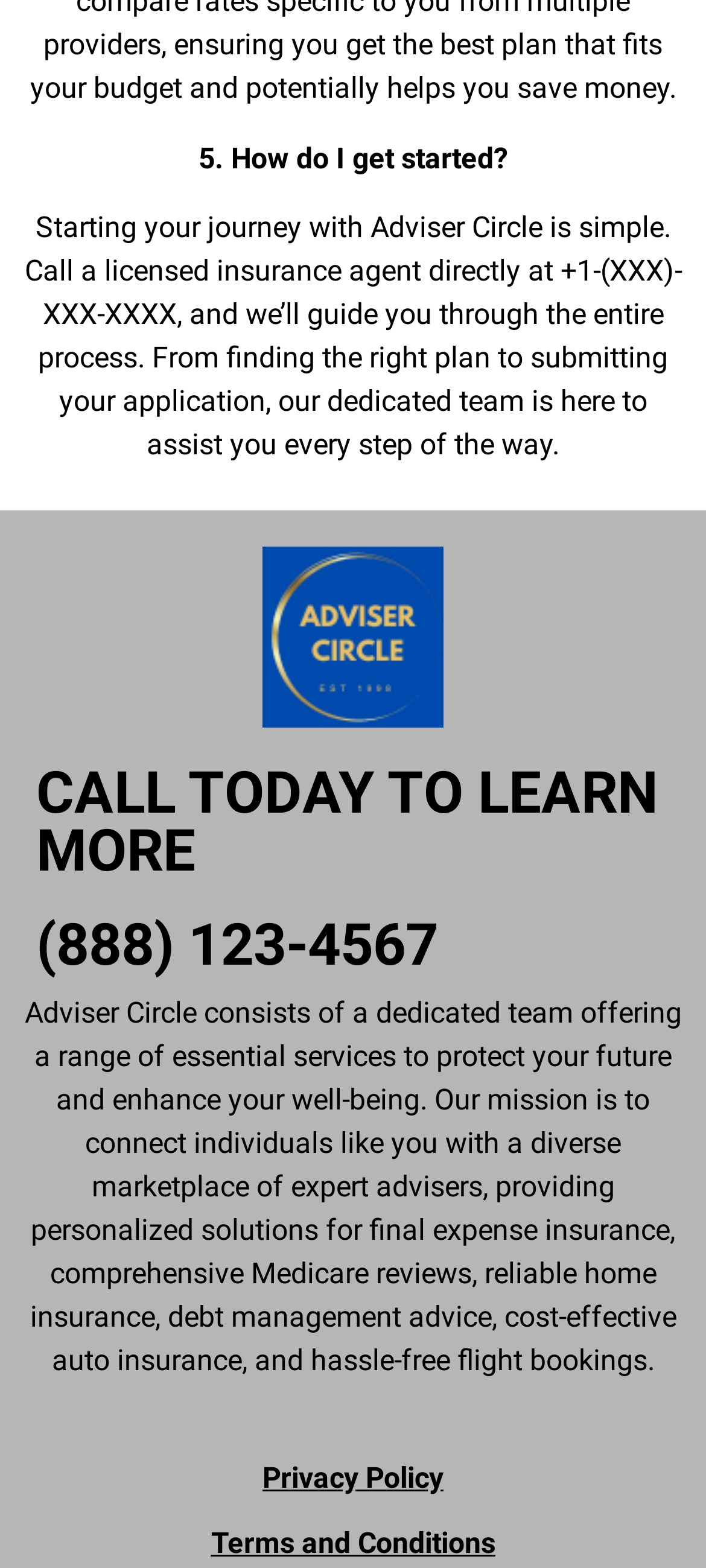How can I get started with Adviser Circle?
Provide an in-depth and detailed answer to the question.

The process of getting started with Adviser Circle can be found in the StaticText element on the webpage, which suggests that I can call a licensed insurance agent directly to get started. The phone number is also provided on the webpage.